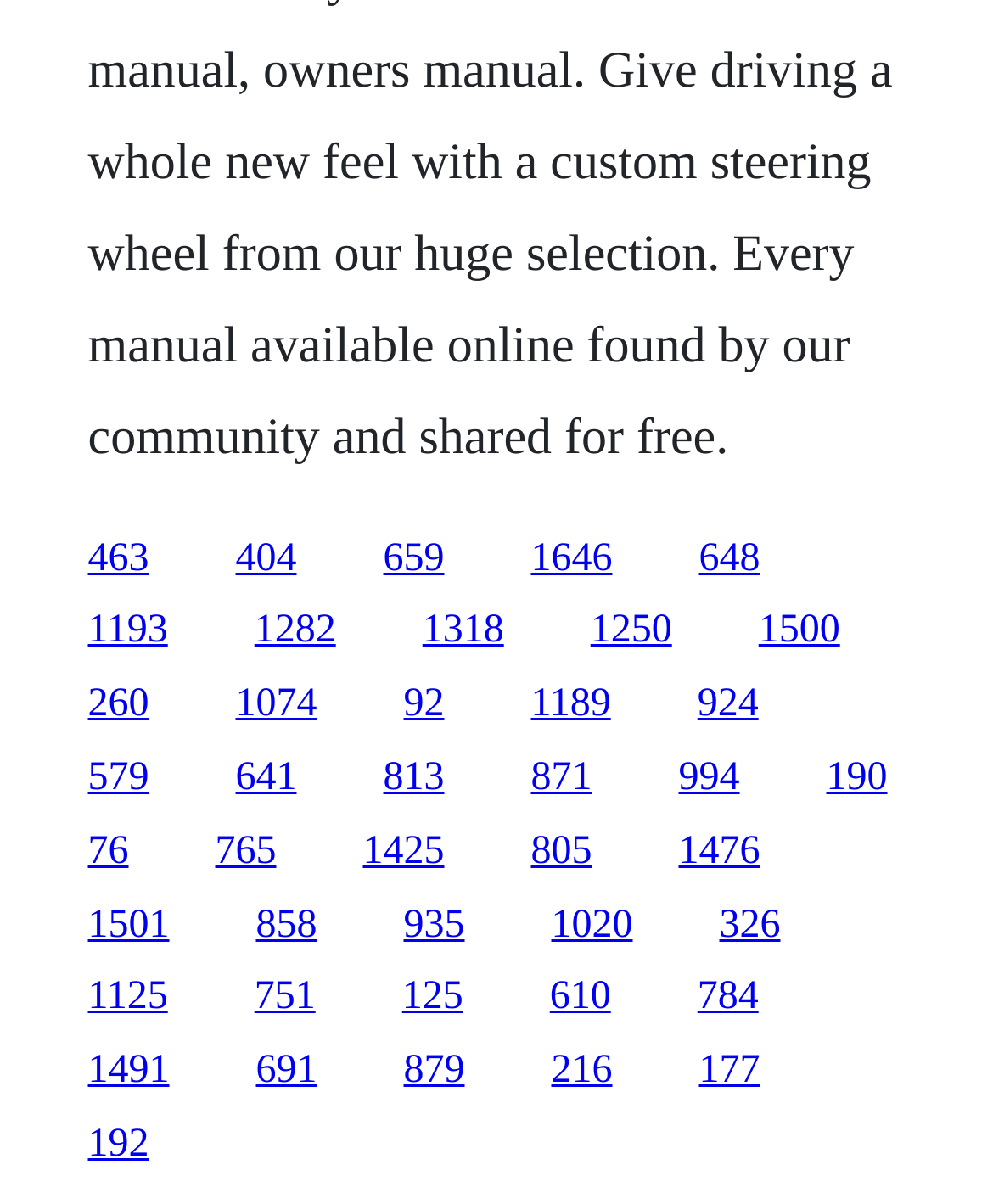Given the content of the image, can you provide a detailed answer to the question?
How many links have a width greater than 0.1?

By examining the x1 and x2 coordinates of the bounding boxes of all links, I found that 20 links have a width (x2 - x1) greater than 0.1.